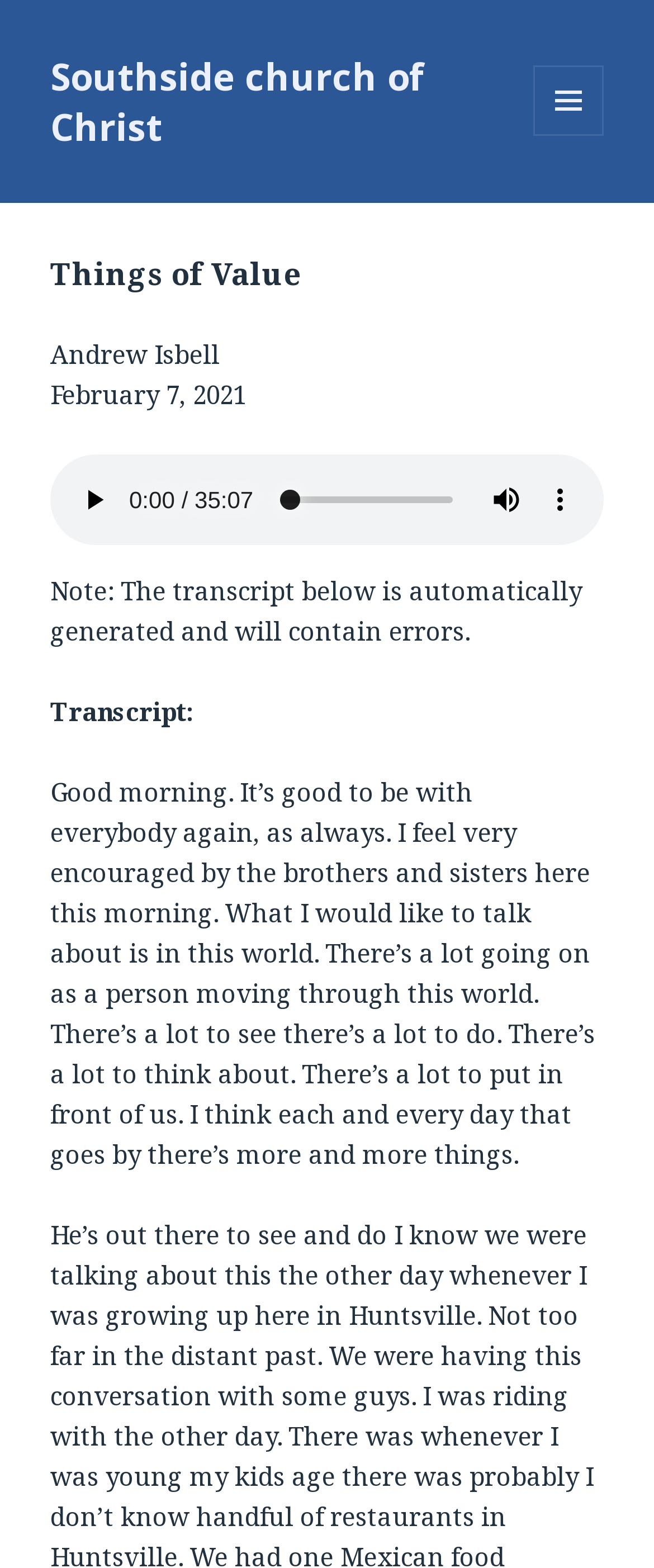Reply to the question with a single word or phrase:
Who is the speaker of the sermon?

Andrew Isbell